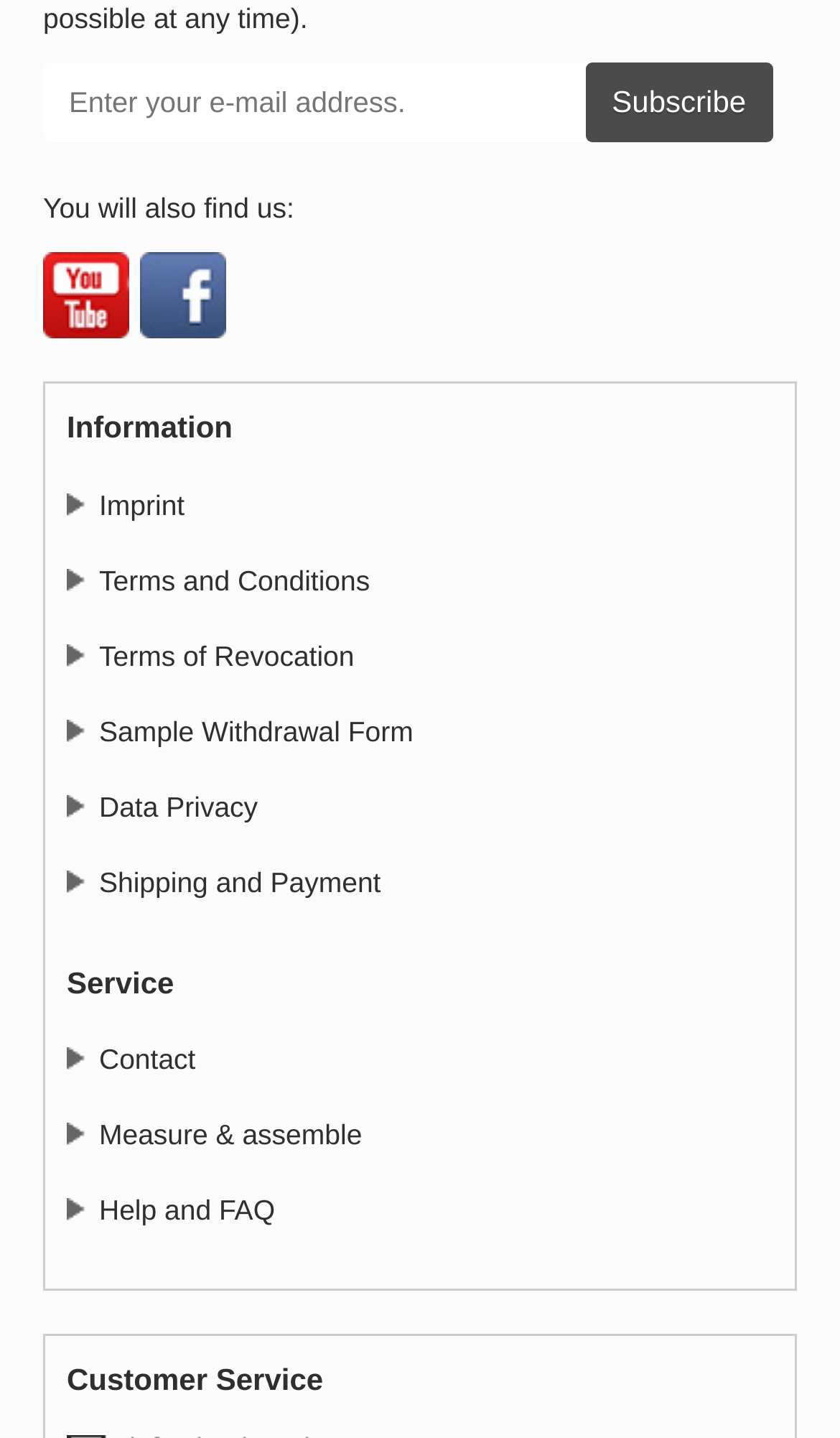What is the purpose of the textbox at the top?
Kindly offer a detailed explanation using the data available in the image.

The textbox at the top of the webpage has a placeholder text 'Enter your e-mail address.' and a 'Subscribe' button next to it, indicating that the user can enter their email address to subscribe to a newsletter or receive updates.